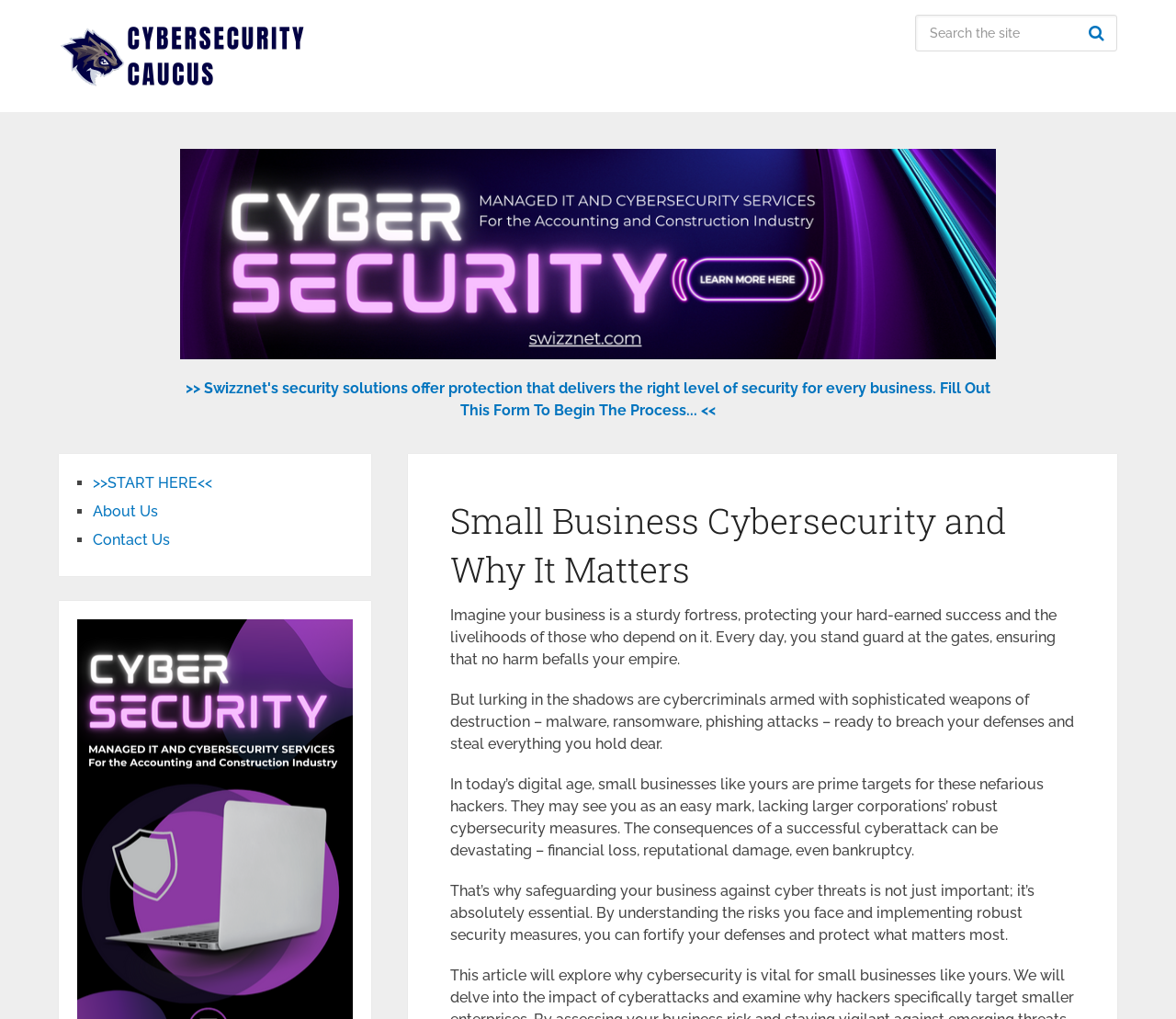Please look at the image and answer the question with a detailed explanation: What are the consequences of a successful cyberattack?

According to the webpage, the consequences of a successful cyberattack can be devastating, including financial loss, reputational damage, and even bankruptcy. This is mentioned in the paragraph that starts with 'In today’s digital age, small businesses like yours are prime targets for these nefarious hackers.'